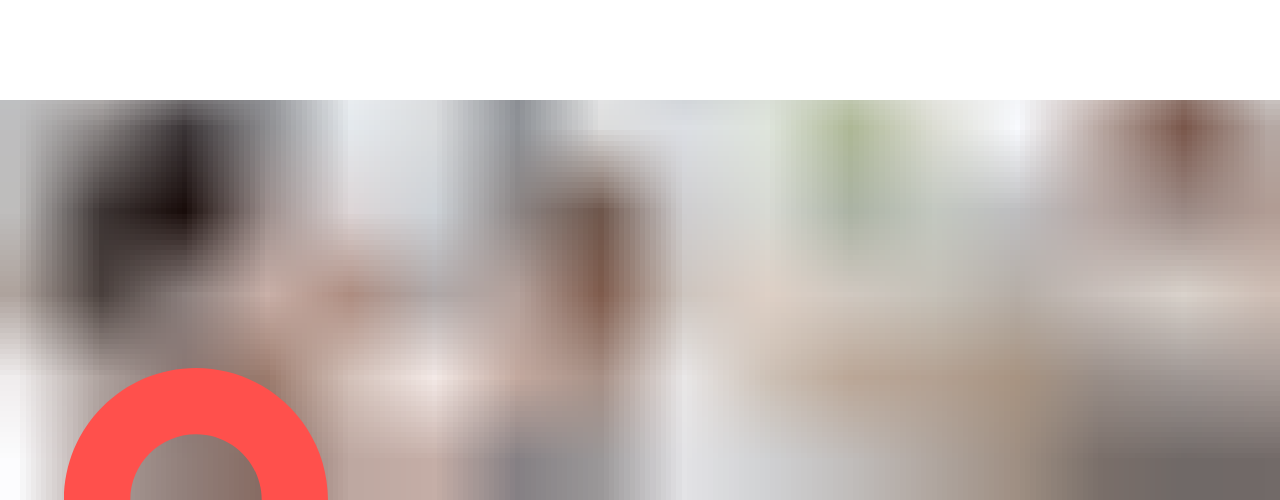Provide a thorough description of what you see in the image.

The image depicts two males enjoying breakfast together in a cozy, well-lit environment. They are seated at a table adorned with a light-colored tablecloth, which enhances the inviting atmosphere. The individuals are engaged in conversation, suggesting camaraderie and a positive morning experience. In the foreground, a colorful circular design adds a modern touch to the scene. Soft, blurred backgrounds indicate a contemporary interior, likely within a home or a casual dining setting, making the moment feel relatable and warm.